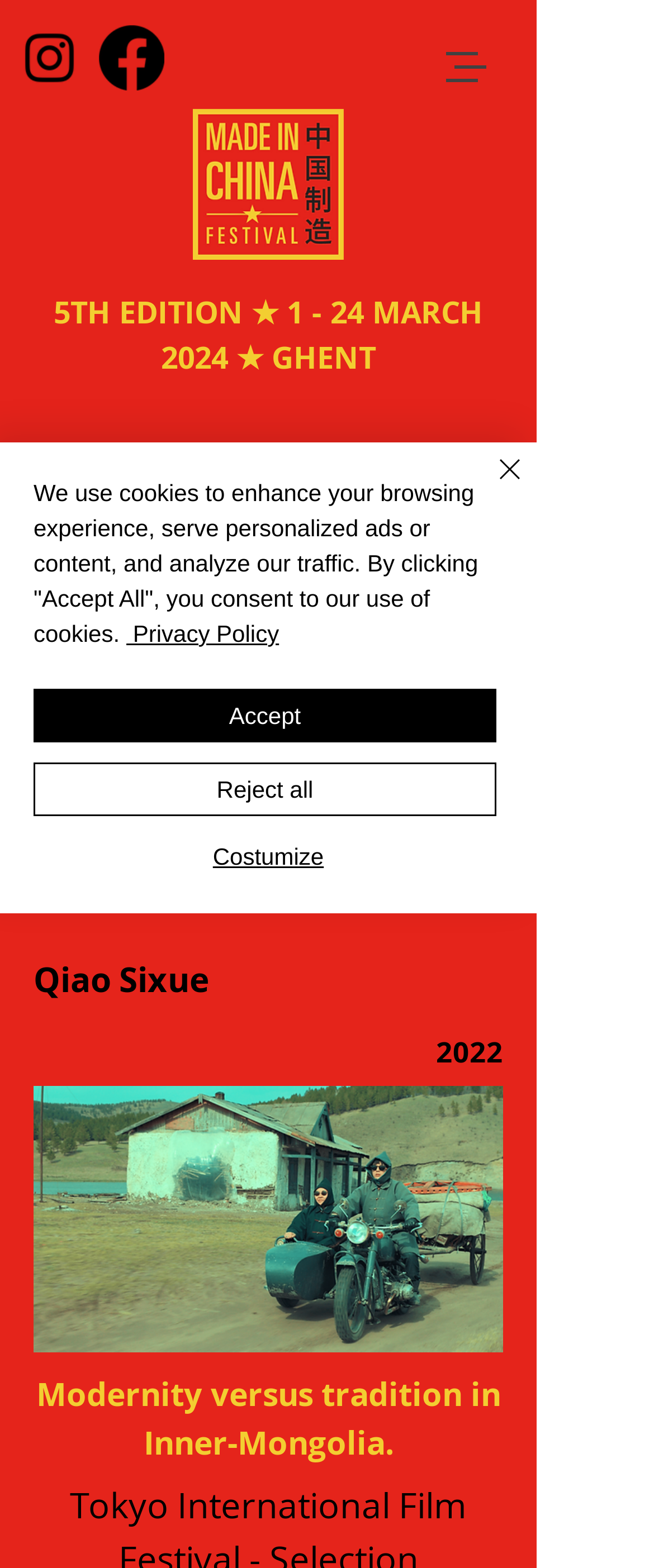Provide the bounding box coordinates of the section that needs to be clicked to accomplish the following instruction: "Go back."

[0.051, 0.395, 0.346, 0.426]